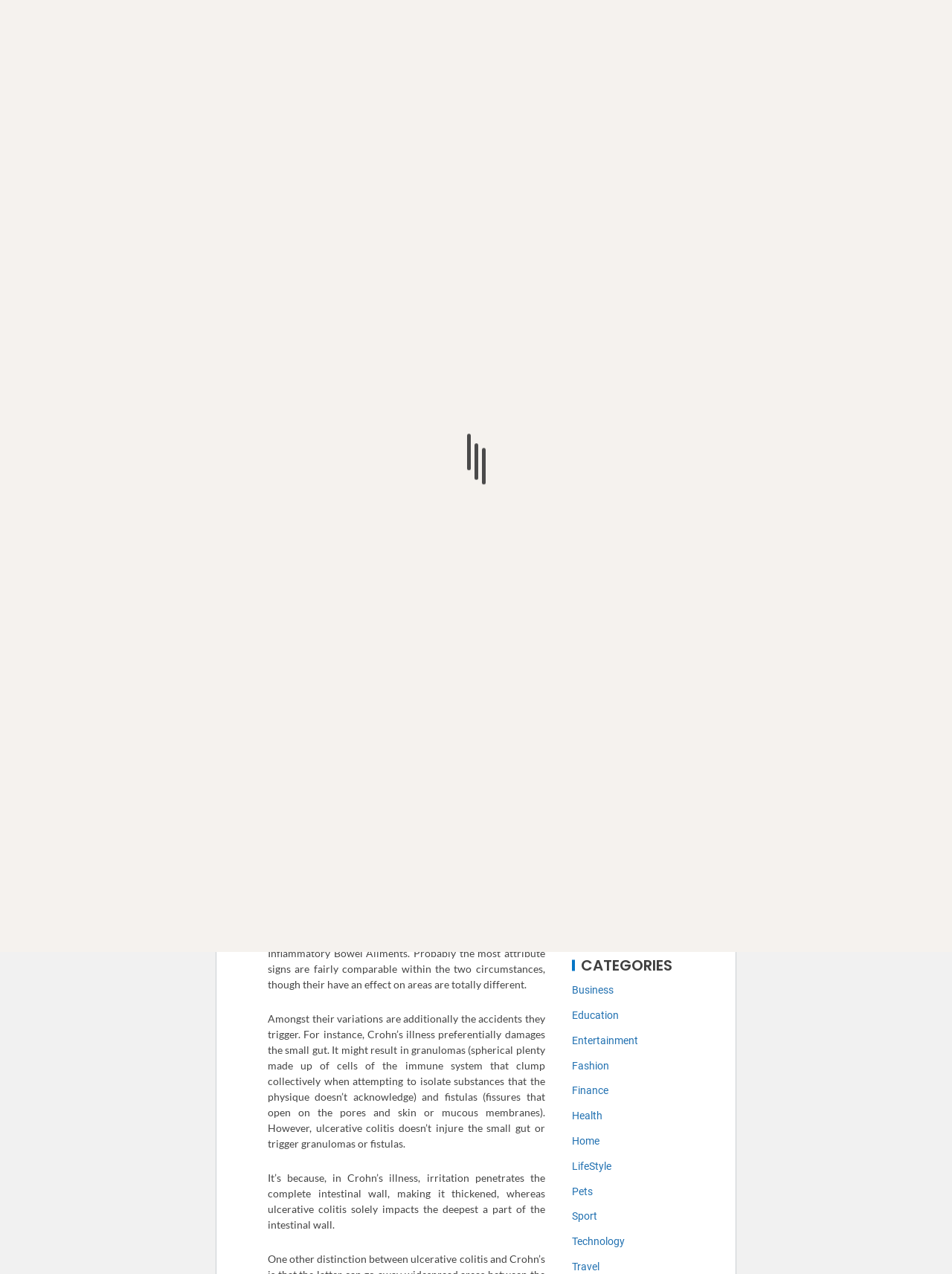What is the date of the article?
Give a single word or phrase as your answer by examining the image.

December 9, 2021